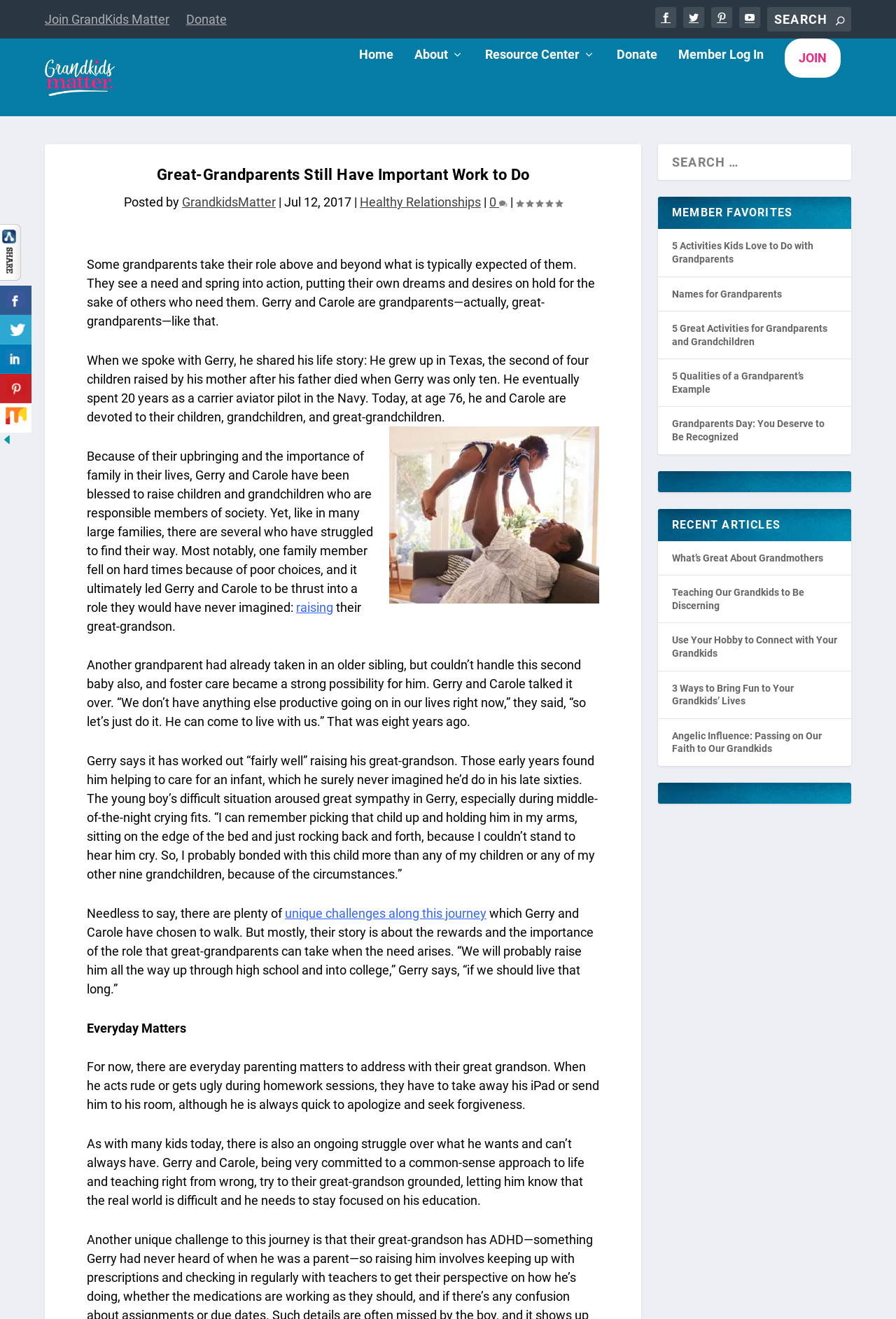Please identify the bounding box coordinates of the clickable region that I should interact with to perform the following instruction: "View member favorites". The coordinates should be expressed as four float numbers between 0 and 1, i.e., [left, top, right, bottom].

[0.734, 0.156, 0.95, 0.18]